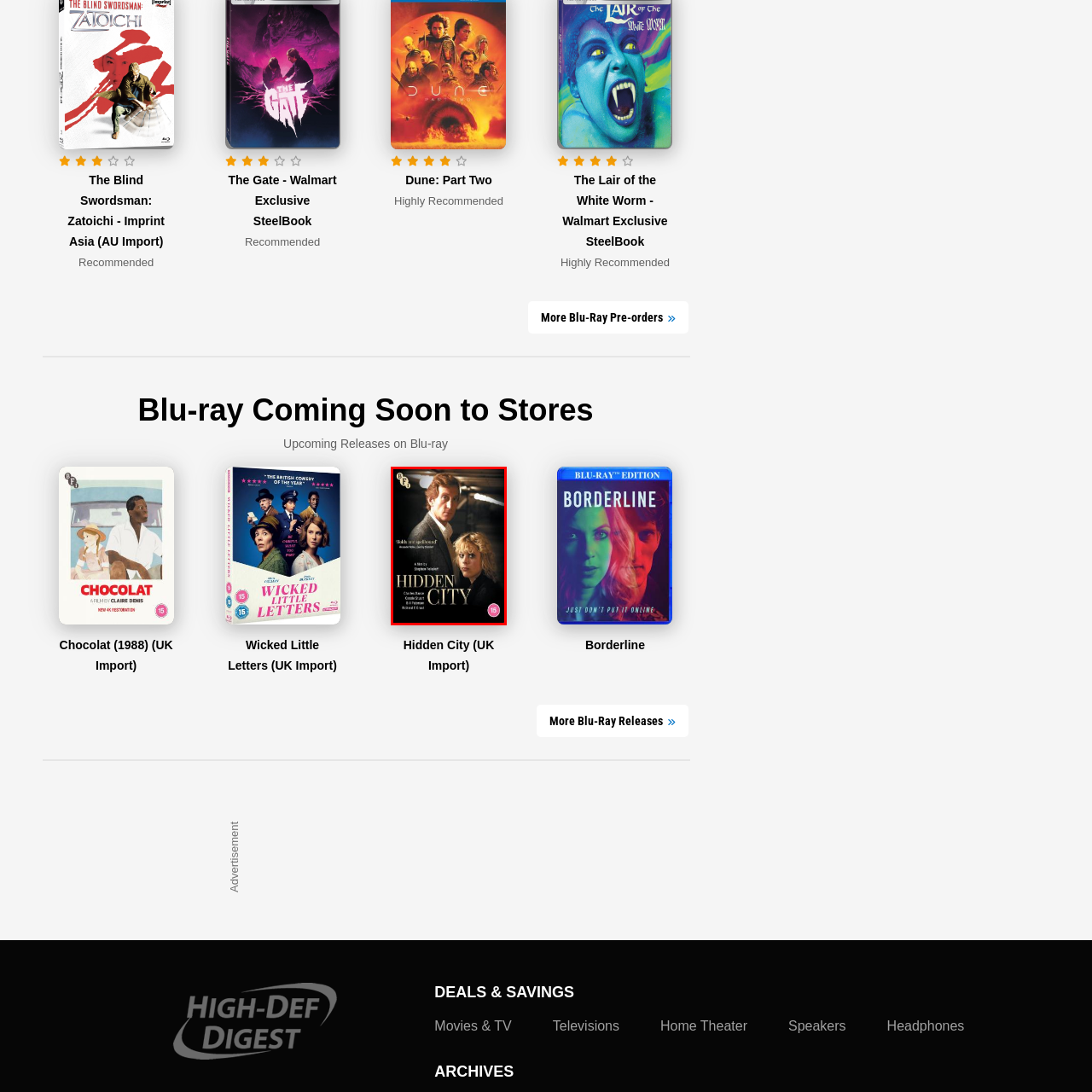What organization has recognized the film?
Please carefully analyze the image highlighted by the red bounding box and give a thorough response based on the visual information contained within that section.

The British Film Institute (BFI) logo is displayed on the cover art, indicating that the film has received prestigious recognition from this organization. The presence of the BFI logo suggests that the film has met certain standards of quality or excellence.